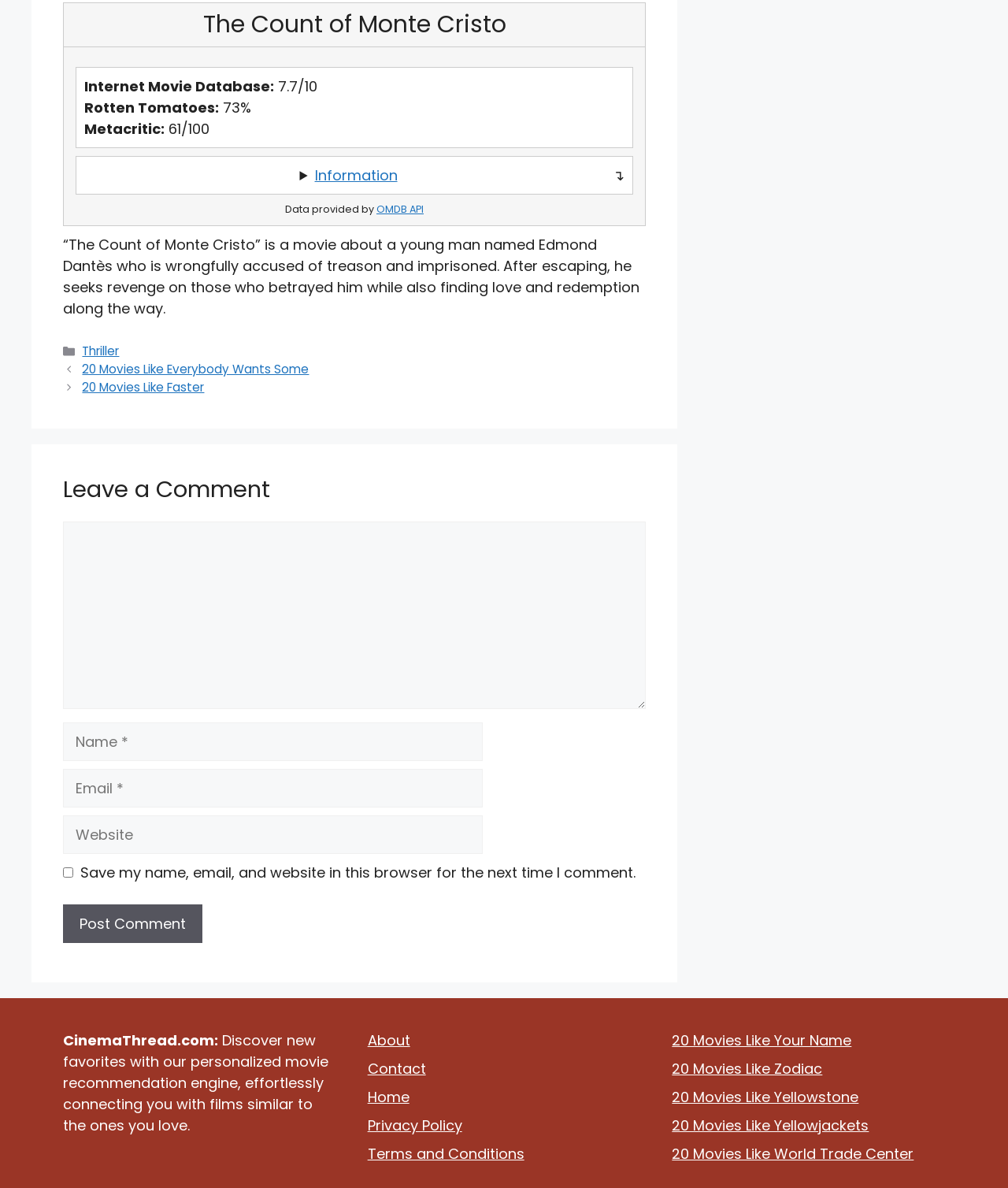For the element described, predict the bounding box coordinates as (top-left x, top-left y, bottom-right x, bottom-right y). All values should be between 0 and 1. Element description: Information

[0.076, 0.132, 0.627, 0.163]